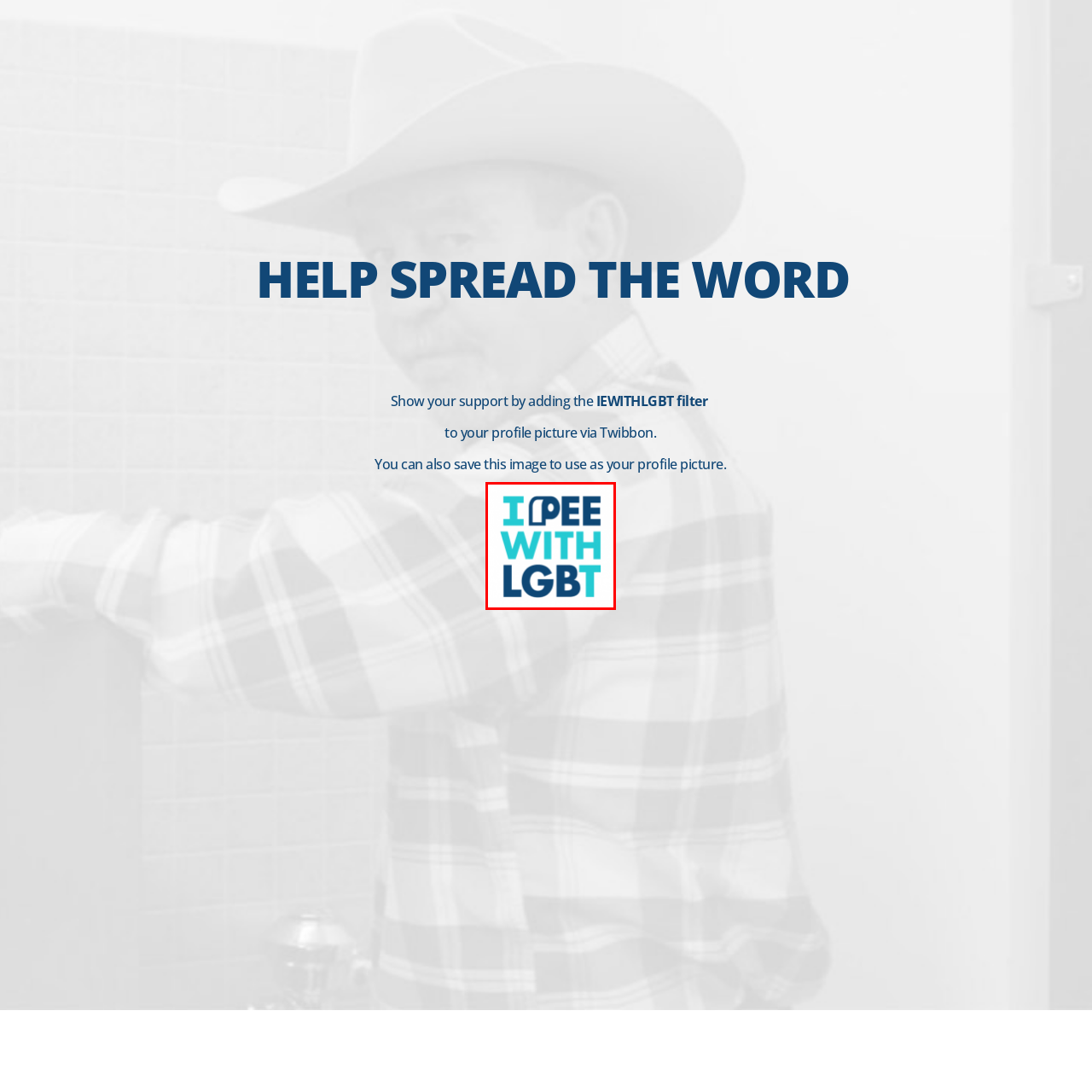Give an in-depth description of the scene depicted in the red-outlined box.

The image features a colorful logo that reads "I PEE WITH LGBT." The design emphasizes inclusivity and support for the LGBTQ+ community, combining bold typography with vibrant blue and teal colors. Accompanying text on the webpage encourages viewers to show their support by adding this logo as a filter to their profile pictures through Twibbon, promoting visibility and solidarity for LGBTQ+ rights. This image serves as a symbol for allies and advocates alike, encouraging community engagement and awareness.